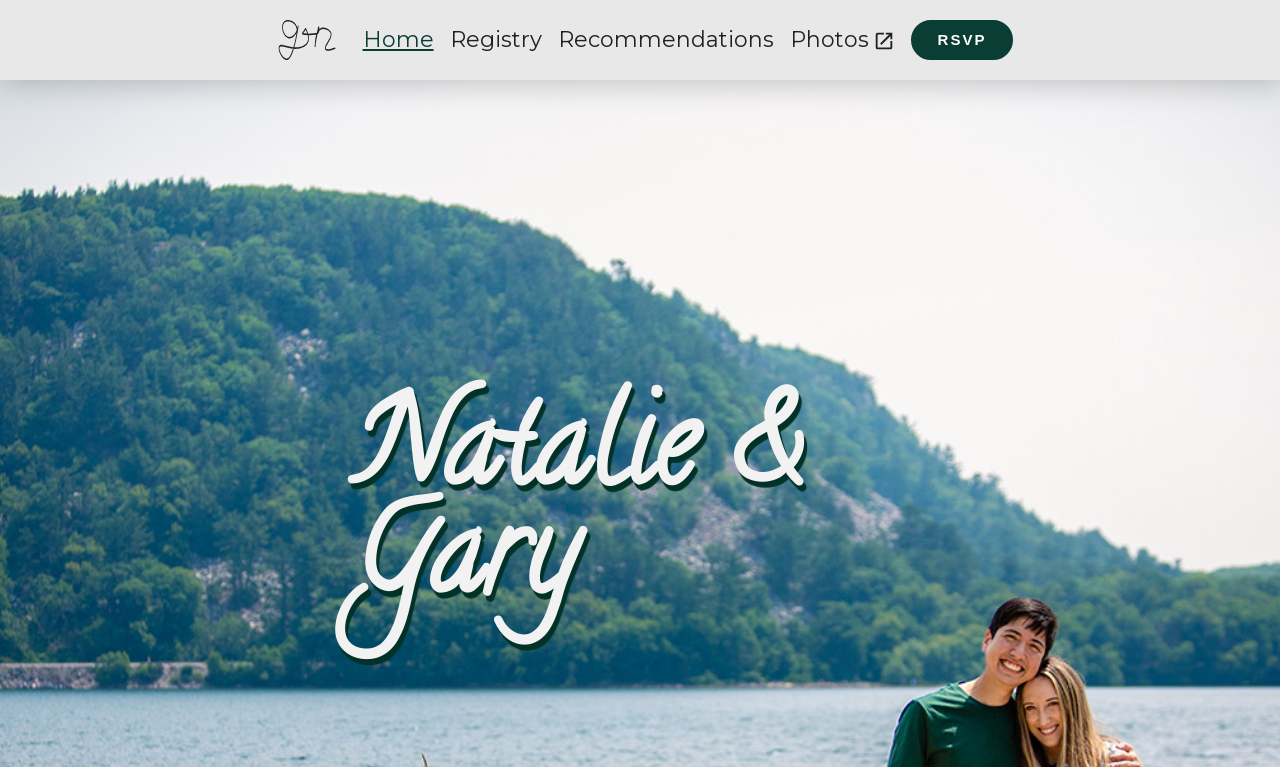Find the bounding box coordinates of the UI element according to this description: "Registry".

[0.351, 0.0, 0.423, 0.104]